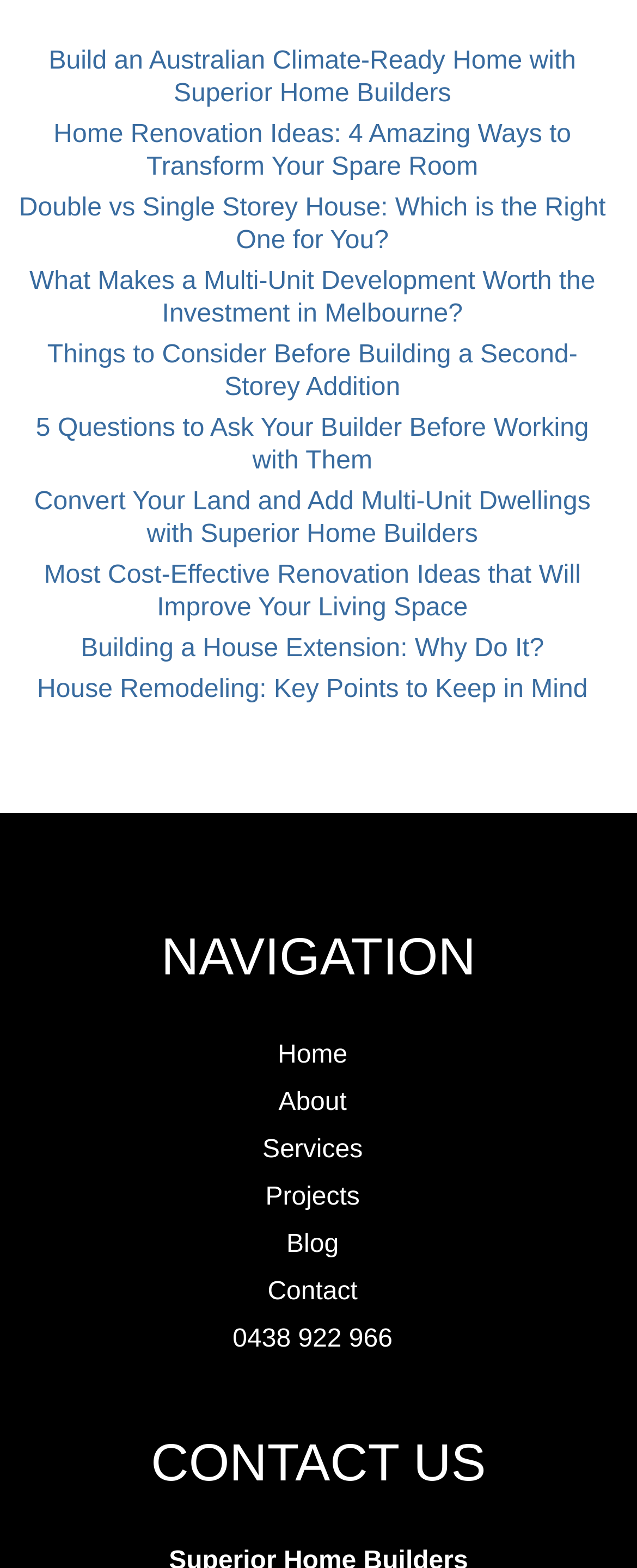Using the webpage screenshot, find the UI element described by Help. Provide the bounding box coordinates in the format (top-left x, top-left y, bottom-right x, bottom-right y), ensuring all values are floating point numbers between 0 and 1.

None